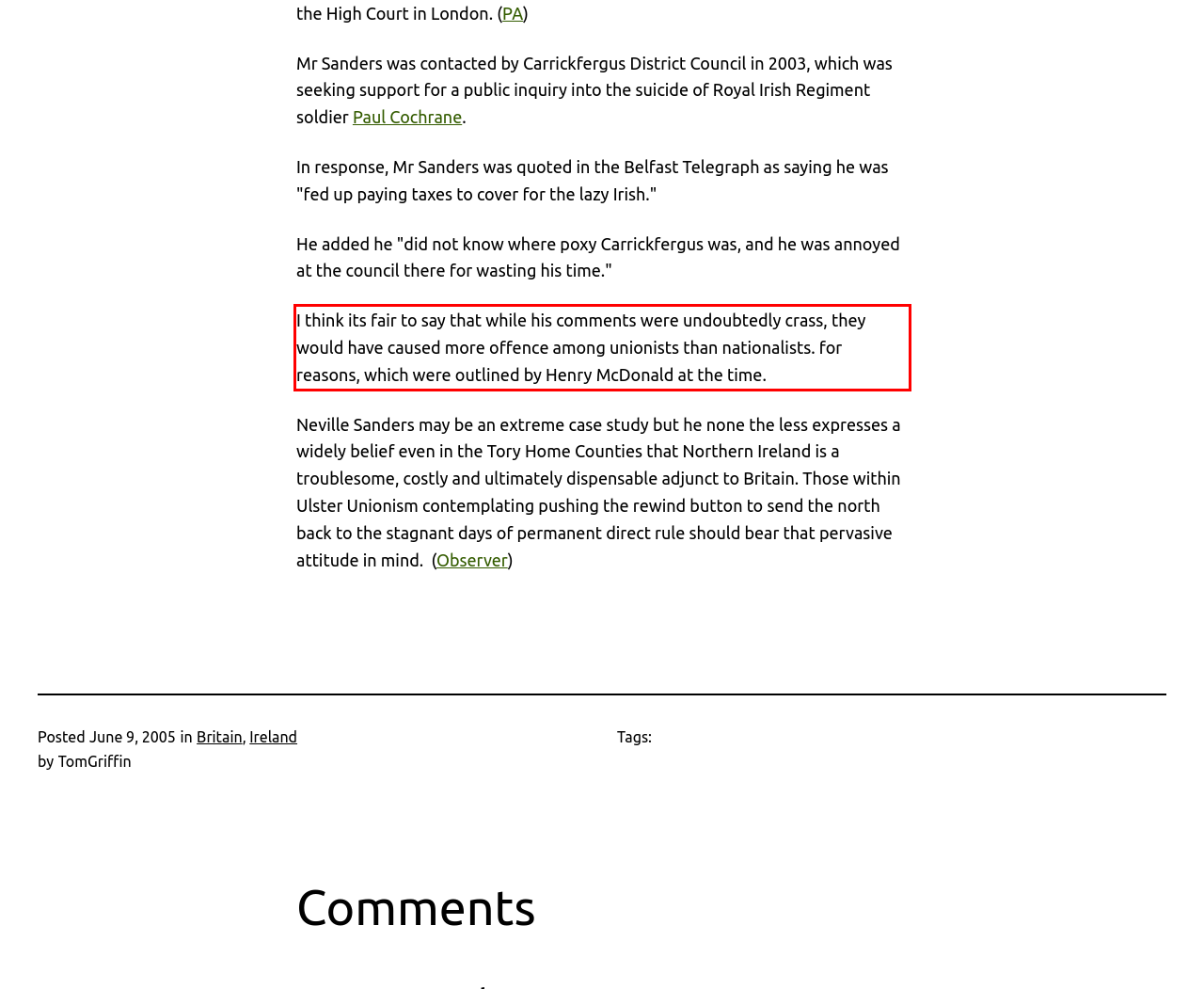You are provided with a screenshot of a webpage that includes a red bounding box. Extract and generate the text content found within the red bounding box.

I think its fair to say that while his comments were undoubtedly crass, they would have caused more offence among unionists than nationalists. for reasons, which were outlined by Henry McDonald at the time.